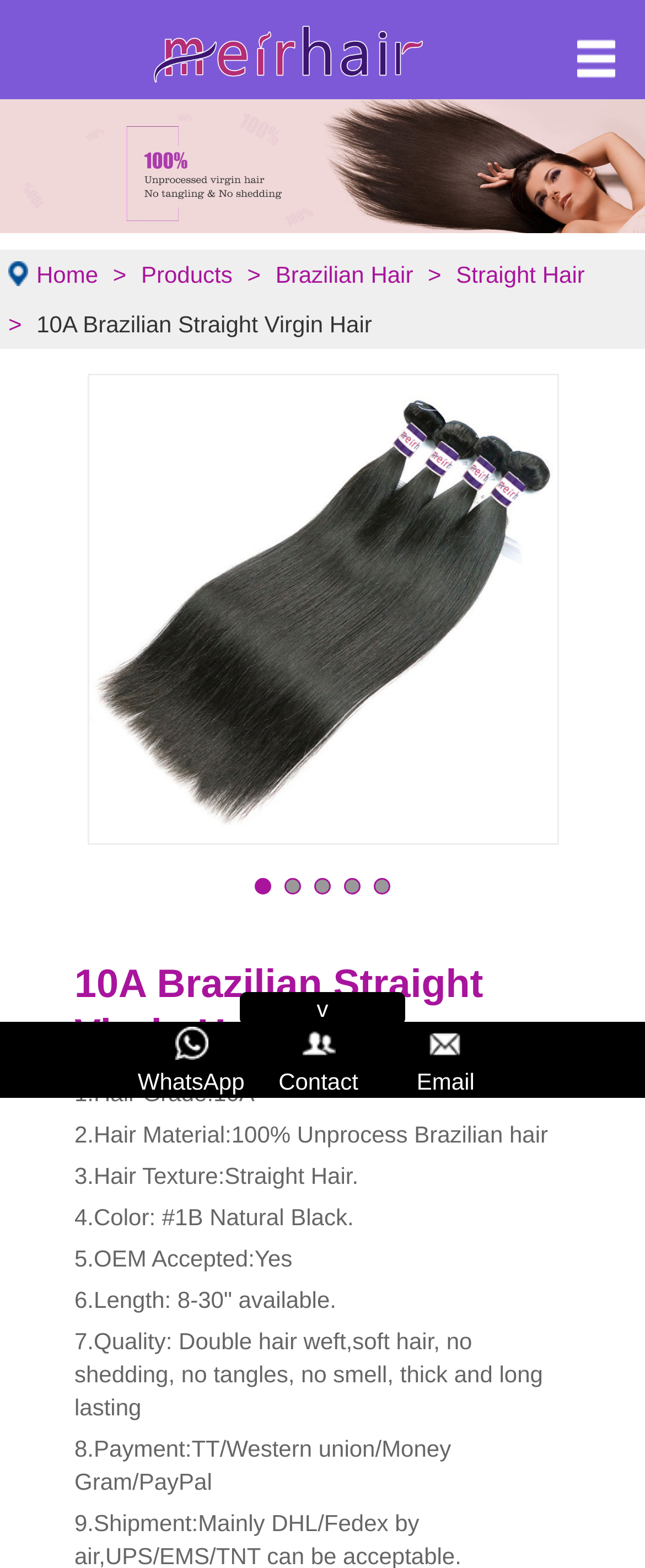What is the material of the hair?
Answer the question with a single word or phrase by looking at the picture.

100% Unprocessed Brazilian hair